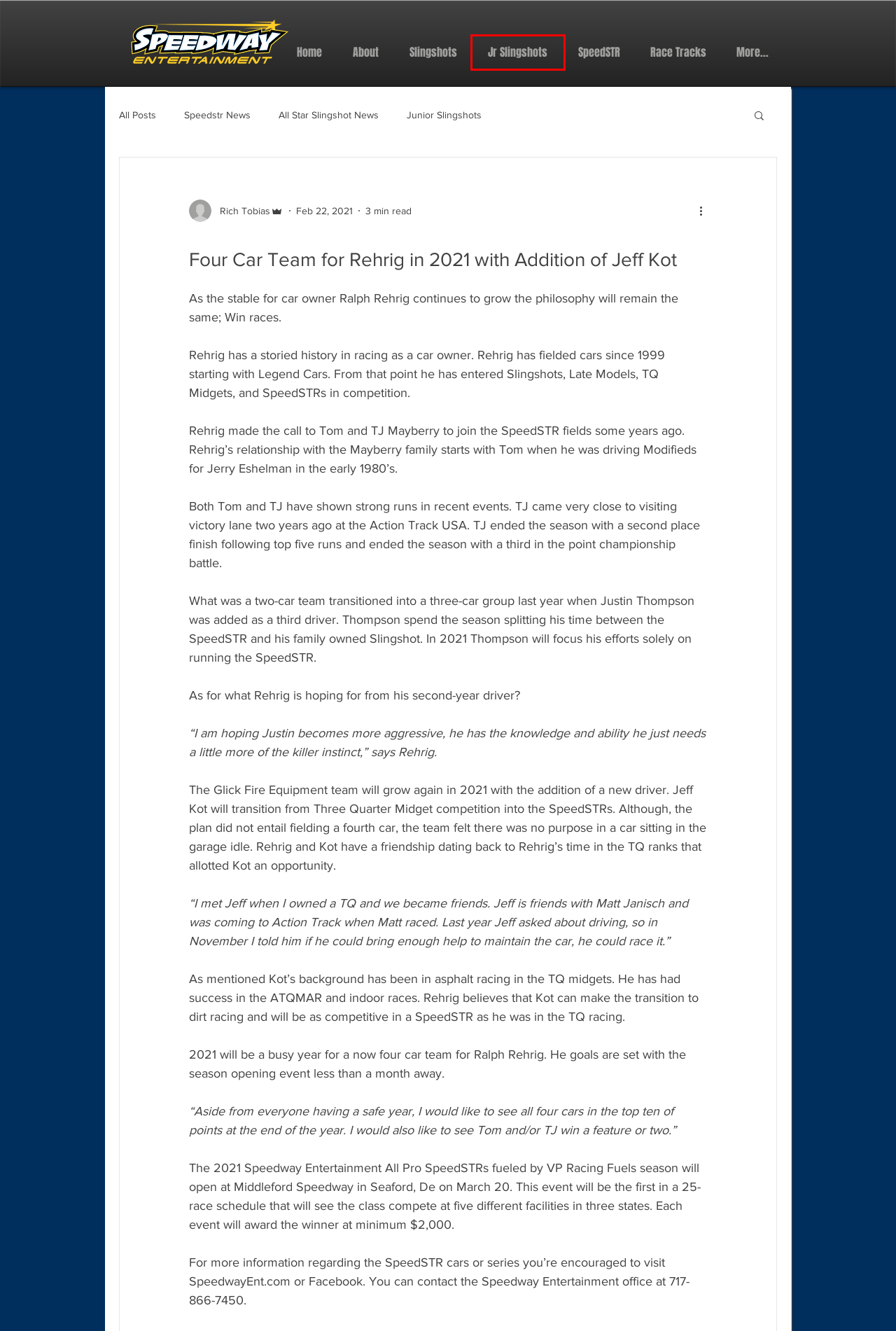You have a screenshot of a webpage with a red bounding box around an element. Select the webpage description that best matches the new webpage after clicking the element within the red bounding box. Here are the descriptions:
A. Speedstr News
B. Race Tracks | speedwayent
C. Jr Slingshots | speedwayent
D. About | speedwayent
E. Slingshots | speedwayent
F. All Star Slingshot News
G. Blog | speedwayent
H. SpeedSTR | speedwayent

C